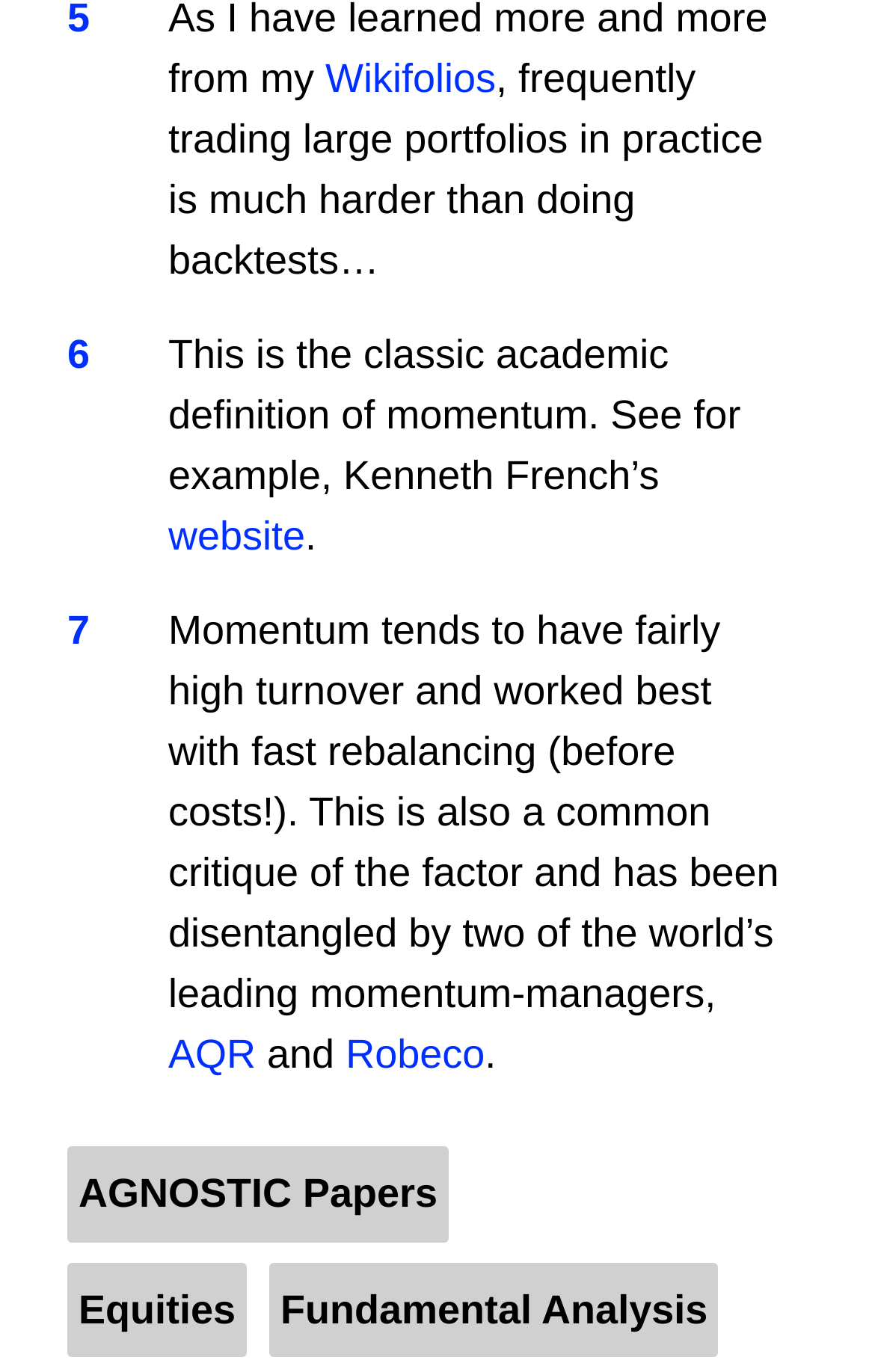Identify the bounding box coordinates for the UI element described as: "Catching Clouds from ¥426".

None